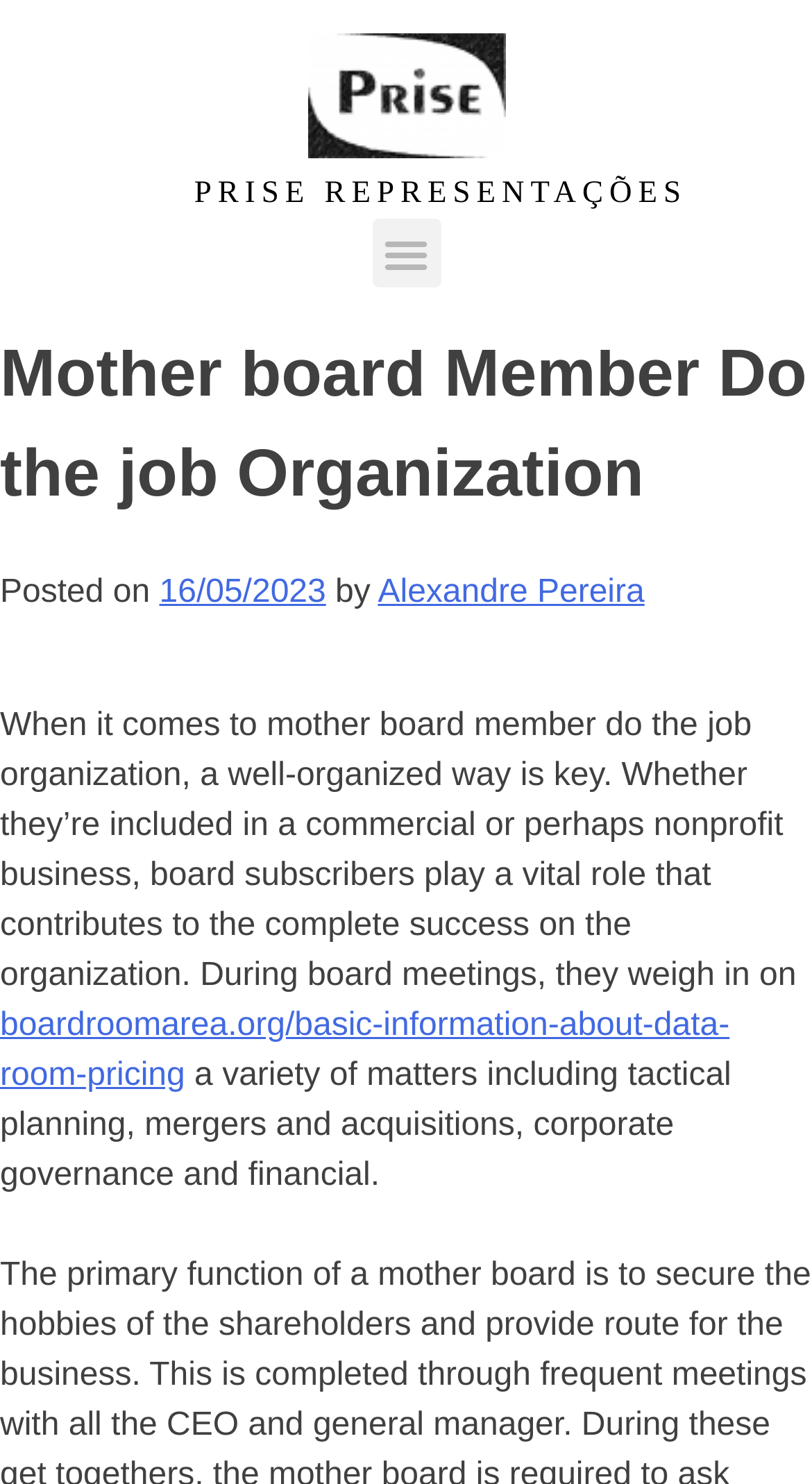Generate a comprehensive caption for the webpage you are viewing.

The webpage is about Mother board Member Do the job Organization, with the logo of Prise Representações displayed prominently at the top left corner. Below the logo, the title "PRISE REPRESENTAÇÕES" is written in a large font. 

To the right of the logo, there is a menu toggle button. When expanded, it reveals a header section with the title "Mother board Member Do the job Organization" and a posting date "16/05/2023" by "Alexandre Pereira". 

Below the header section, there is a large block of text that discusses the importance of mother board member do the job organization, highlighting their vital role in the success of an organization. The text also mentions that during board meetings, they weigh in on various matters including tactical planning, mergers and acquisitions, corporate governance, and financial issues. There is a link to "boardroomarea.org/basic-information-about-data-room-pricing" within the text.